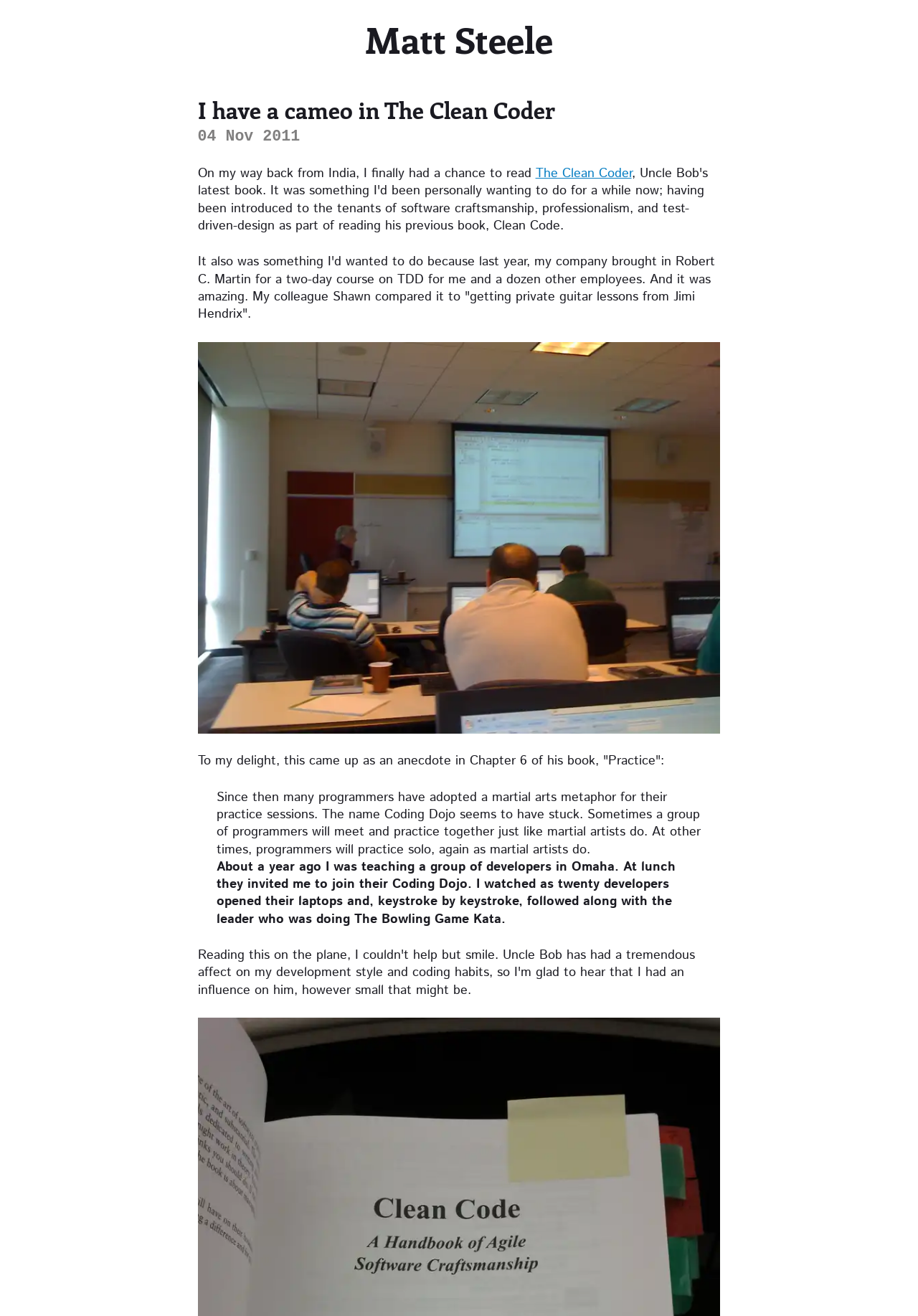Respond with a single word or phrase to the following question:
What is the name of the activity that programmers practice together?

Coding Dojo